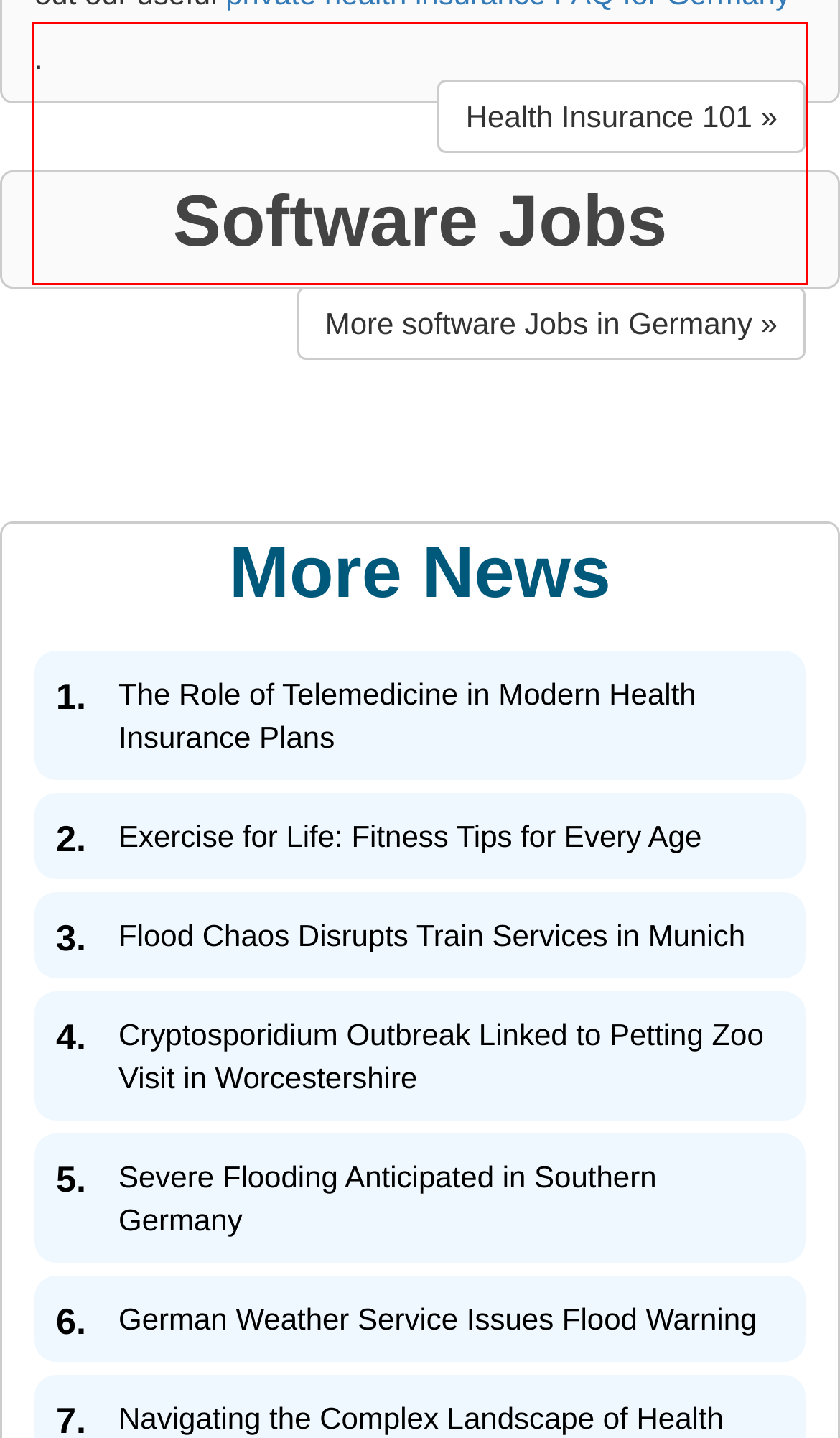In the given screenshot, locate the red bounding box and extract the text content from within it.

Health Insurance in Germany is compulsory and sometimes complicated, not to mention expensive (see here for our PKV Cost comparison tool). For our guide on resources and access to agents who can give you a competitive quote, just click below. Alternatively, check out our useful private health insurance FAQ for Germany